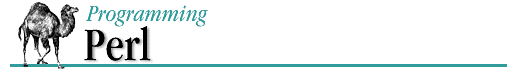What is the significance of the camel illustration?
Examine the webpage screenshot and provide an in-depth answer to the question.

The question asks about the significance of the camel illustration in the image. The caption explains that the camel is often associated with Perl and reflects the language's playful and quirky nature, adding a whimsical touch to the overall design.